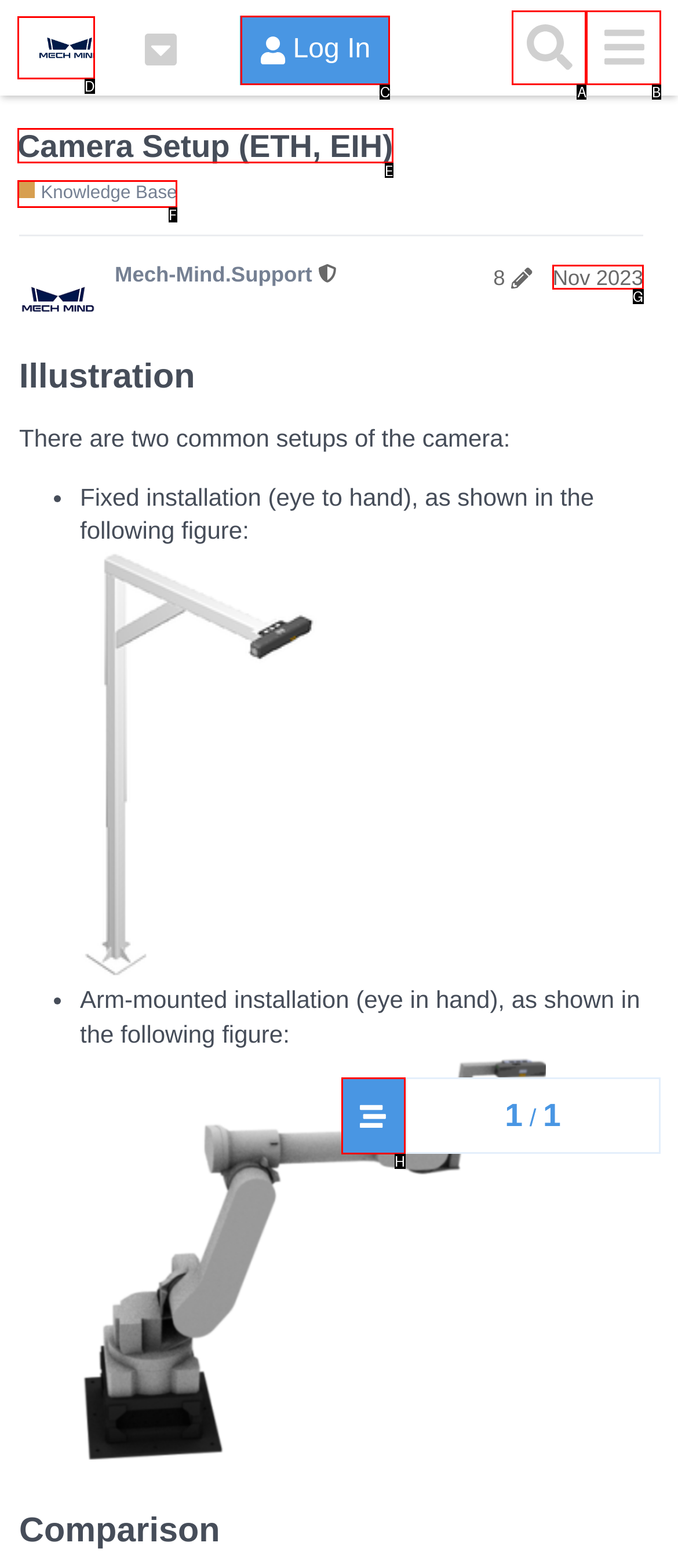Select the correct UI element to complete the task: Click the 'Log In' button
Please provide the letter of the chosen option.

C